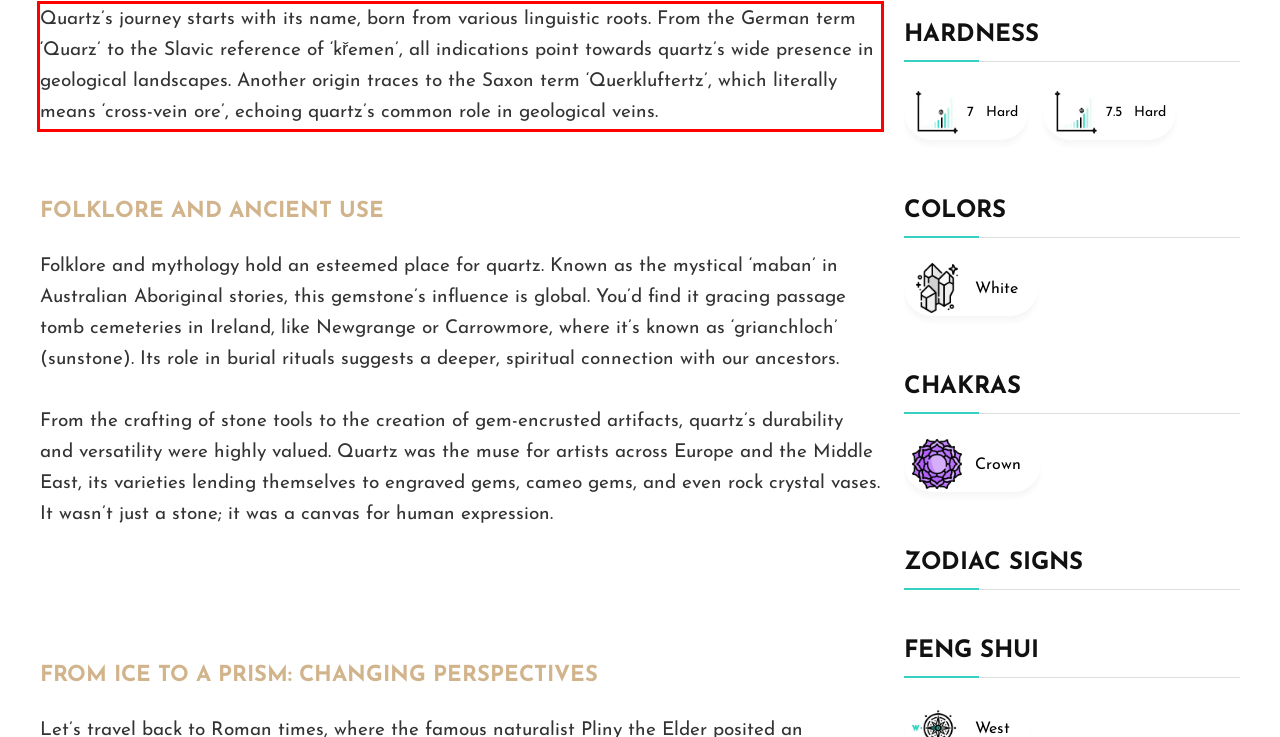Inspect the webpage screenshot that has a red bounding box and use OCR technology to read and display the text inside the red bounding box.

Quartz’s journey starts with its name, born from various linguistic roots. From the German term ‘Quarz’ to the Slavic reference of ‘křemen’, all indications point towards quartz’s wide presence in geological landscapes. Another origin traces to the Saxon term ‘Querkluftertz’, which literally means ‘cross-vein ore’, echoing quartz’s common role in geological veins.